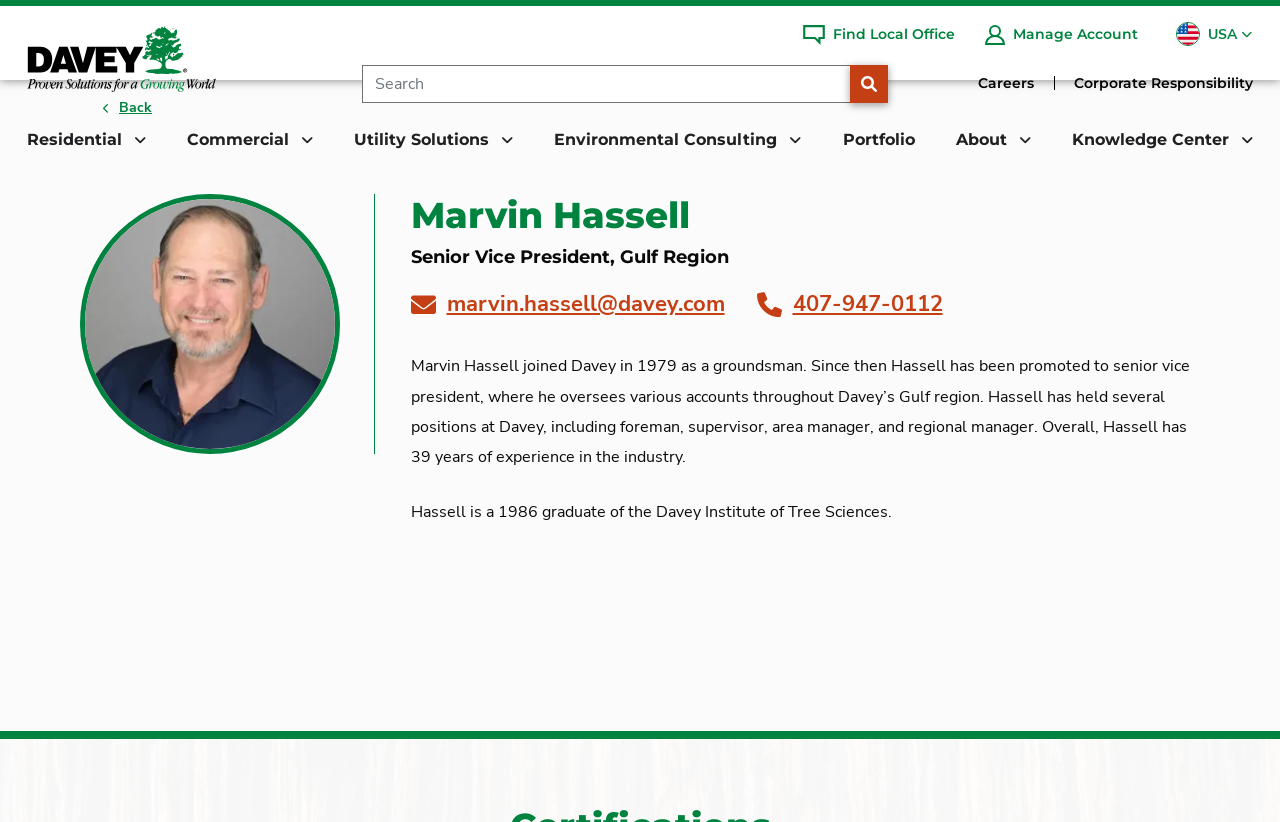What year did Marvin Hassell join Davey?
Refer to the image and answer the question using a single word or phrase.

1979